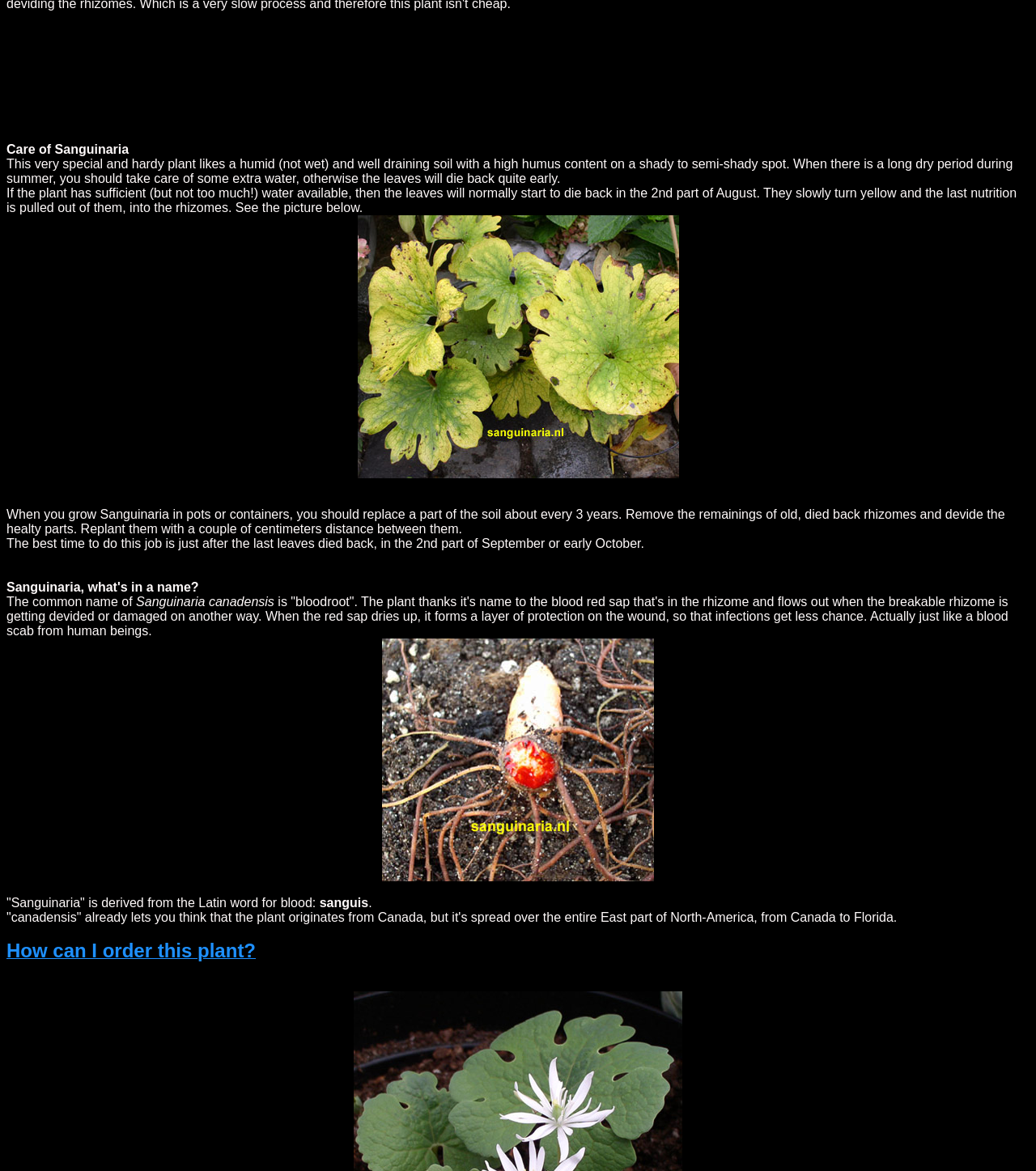What is the name of the plant described on this webpage? Analyze the screenshot and reply with just one word or a short phrase.

Sanguinaria canadensis